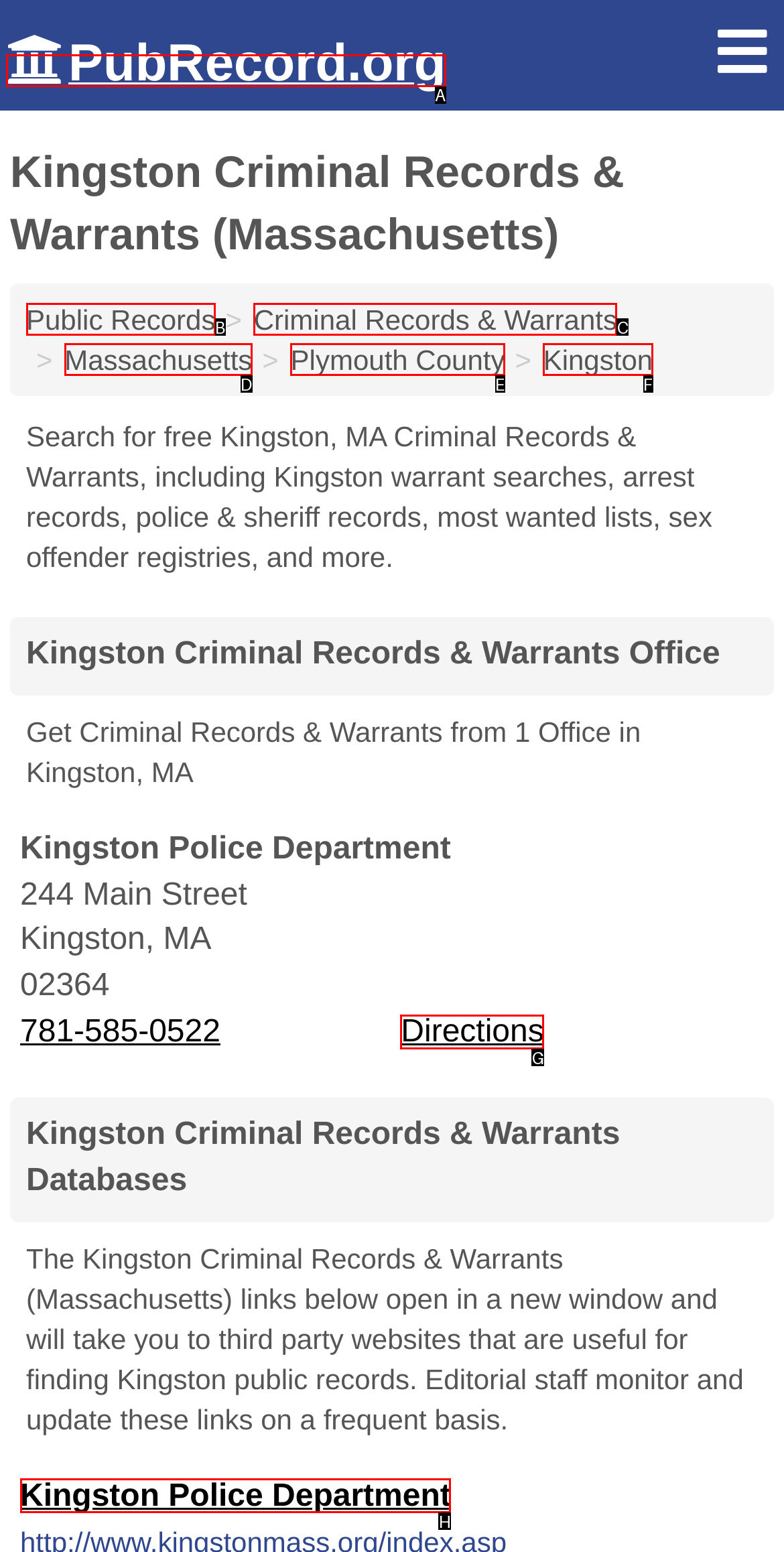Tell me which one HTML element I should click to complete the following task: Get directions to Kingston Police Department Answer with the option's letter from the given choices directly.

G